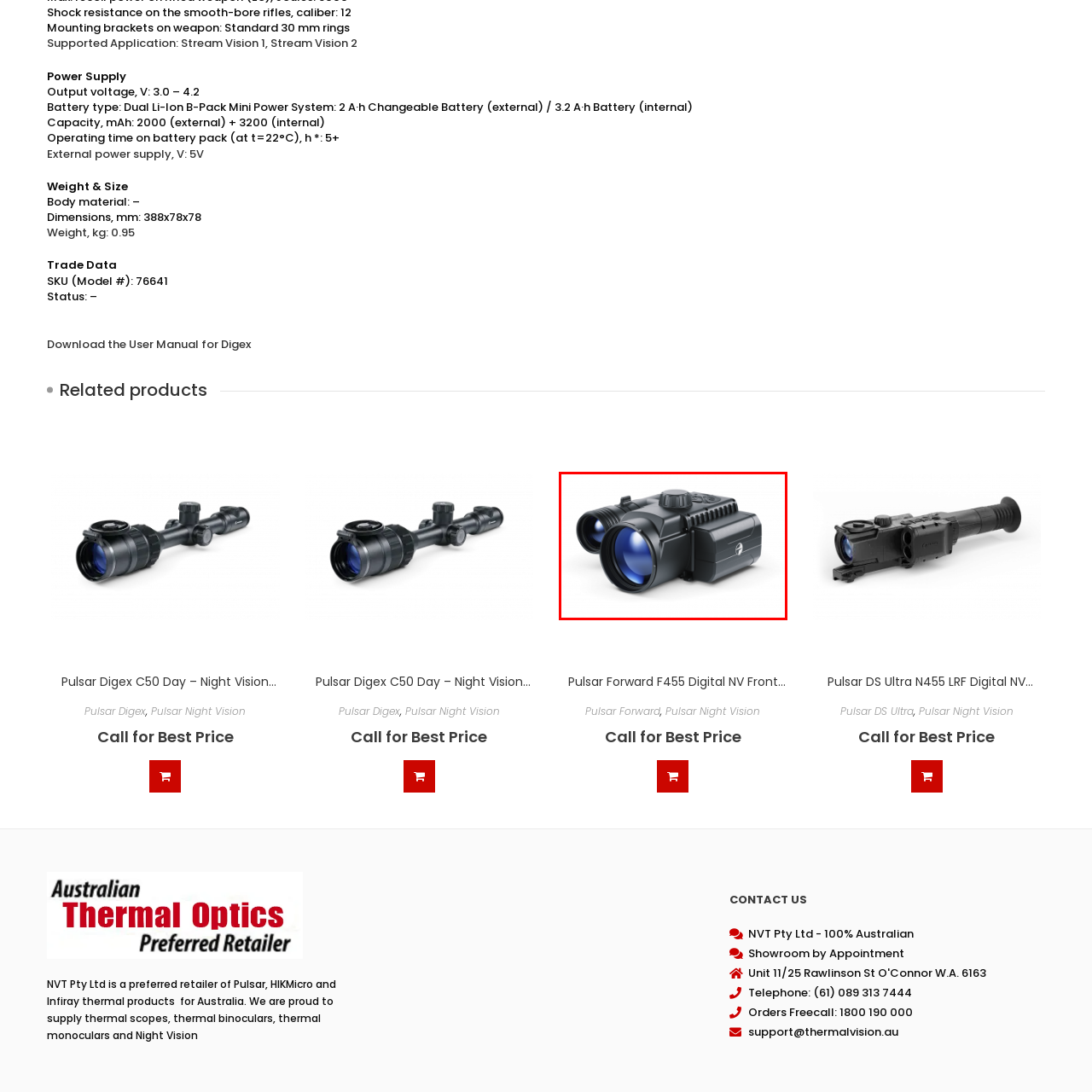Examine the image within the red box and give a concise answer to this question using a single word or short phrase: 
What is the promotional offer for potential buyers?

Free delivery